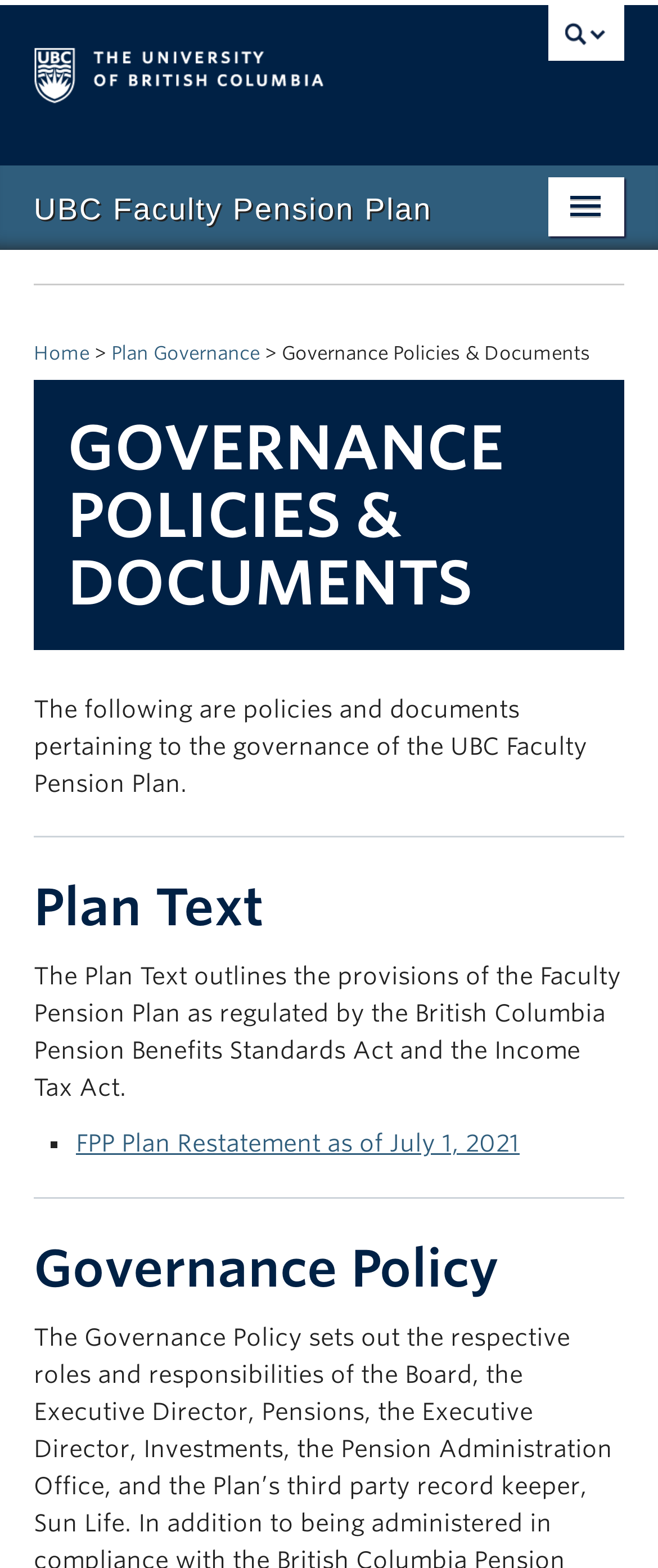Using the provided element description: "Investments", determine the bounding box coordinates of the corresponding UI element in the screenshot.

[0.0, 0.248, 0.897, 0.292]